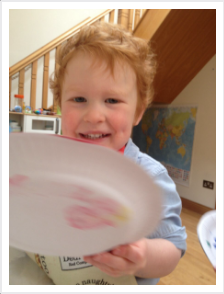Give a detailed account of the contents of the image.

In this heartwarming image, a young child with curly hair beams joyfully as he holds up a colorful paper plate, showcasing a playful craft. The boy, likely around three to four years old, wears a light blue shirt and is engaged in a moment of pure delight. Behind him, a partially visible world map on the wall adds a touch of exploration to the scene, suggesting an environment rich in learning and creativity. The atmosphere is bright and cheerful, reflecting a space filled with activity, laughter, and the innocence of childhood.